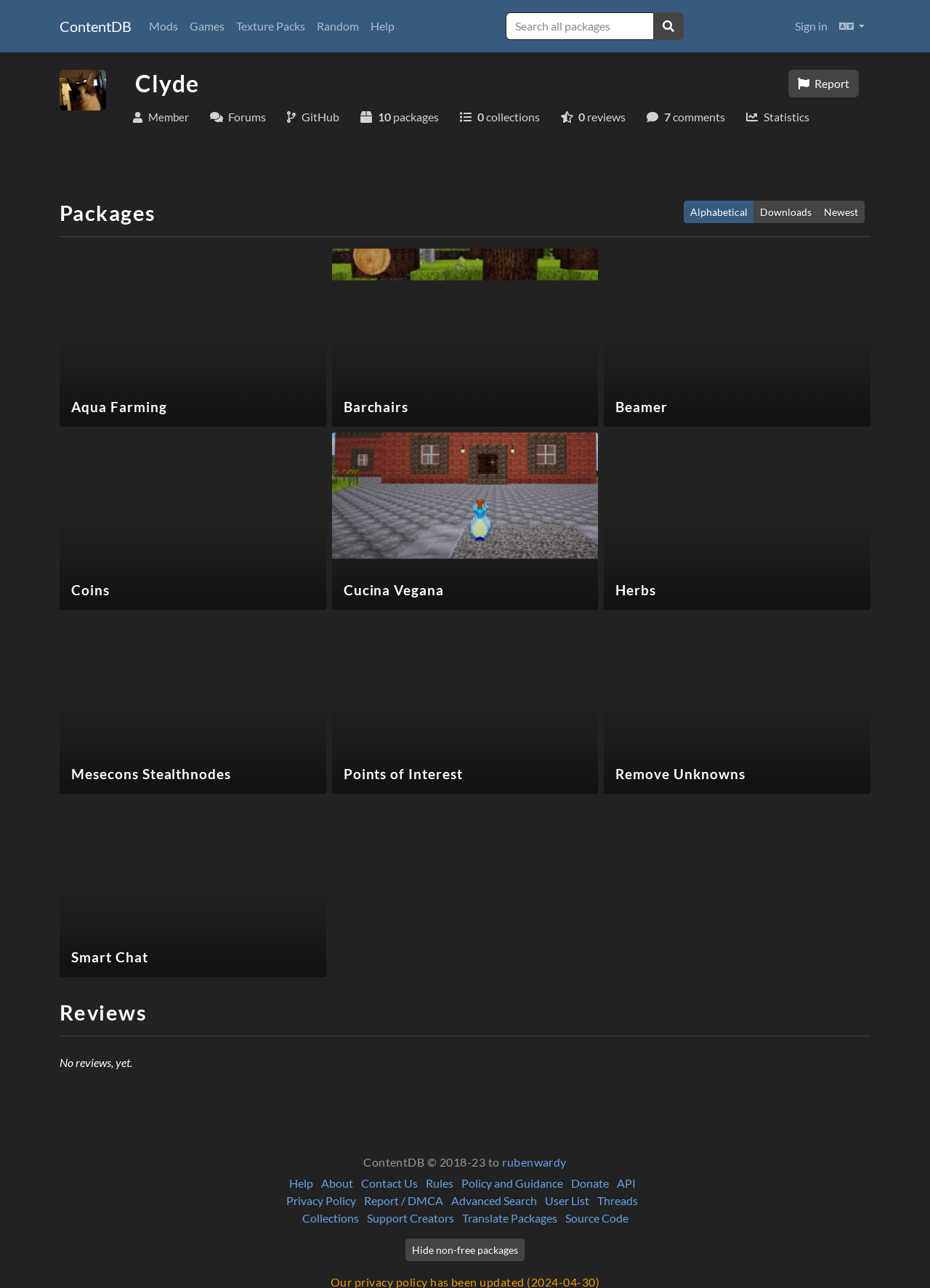Give the bounding box coordinates for the element described as: "API".

[0.663, 0.913, 0.683, 0.924]